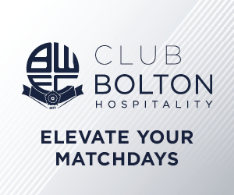Answer briefly with one word or phrase:
What is the visual effect of the background gradient?

Modern touch